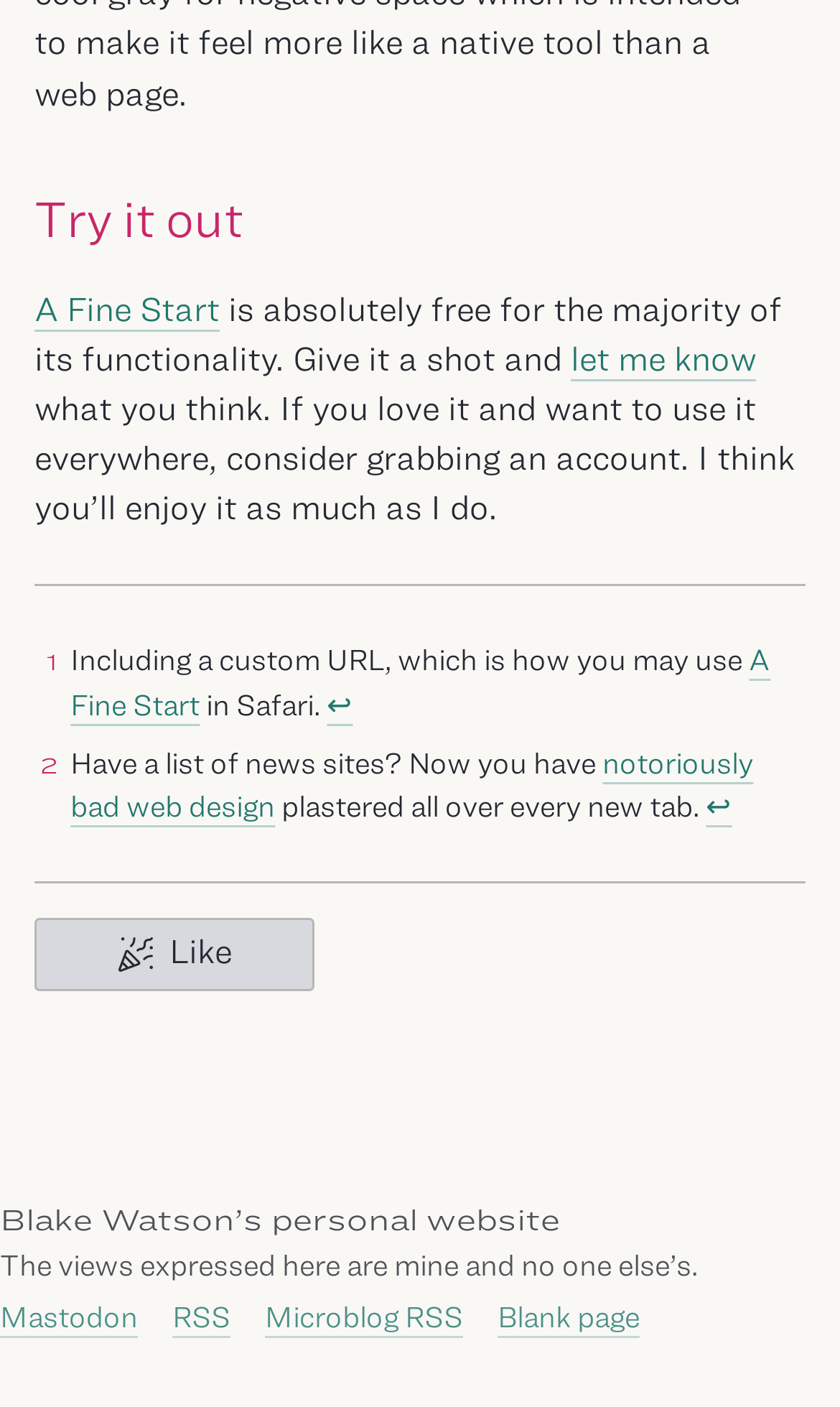Determine the bounding box coordinates of the region that needs to be clicked to achieve the task: "Click on 'Try it out'".

[0.041, 0.133, 0.29, 0.176]